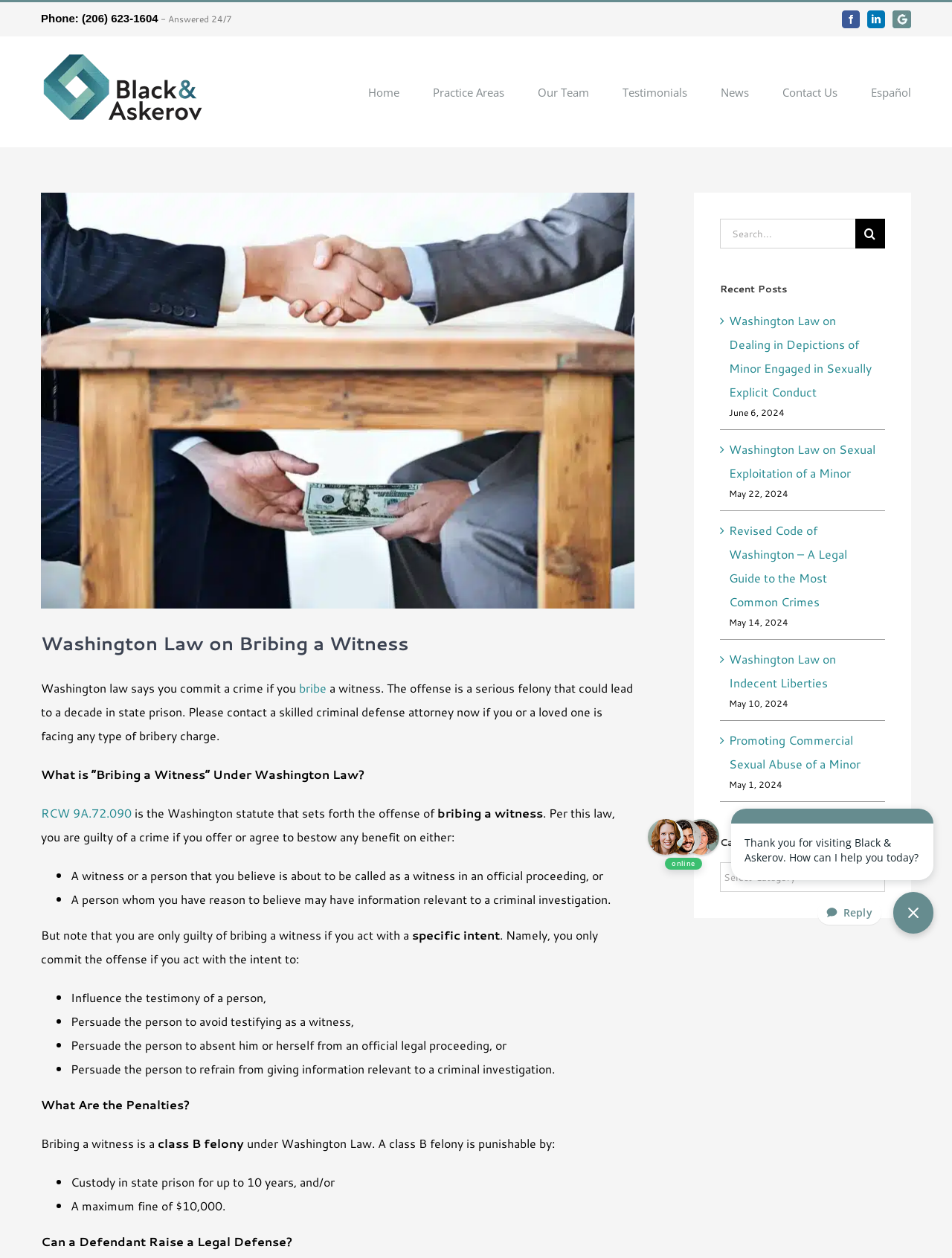Please identify the primary heading on the webpage and return its text.

Washington Law on Bribing a Witness